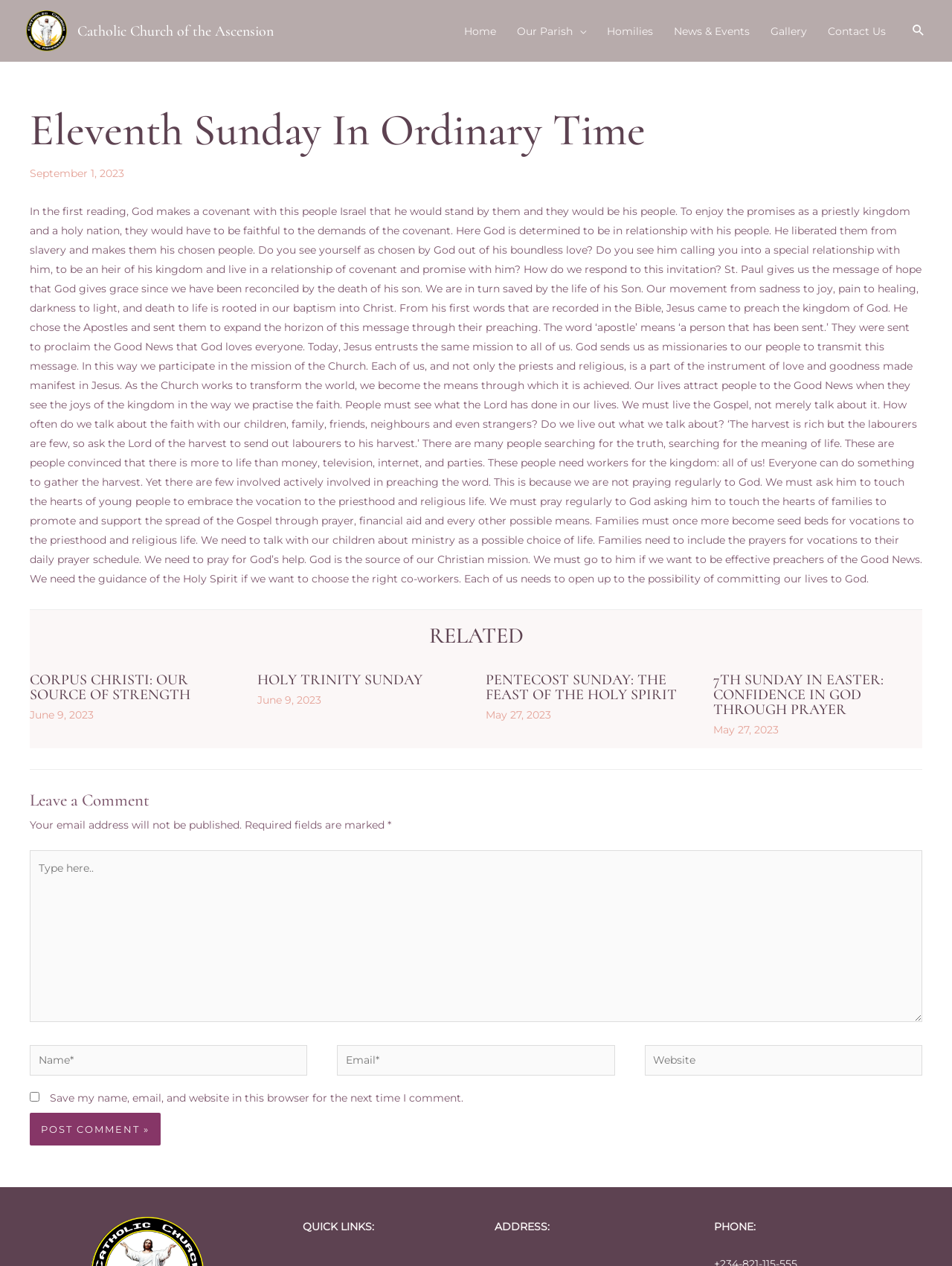Describe the entire webpage, focusing on both content and design.

The webpage is about the Catholic Church of the Ascension, specifically the Eleventh Sunday in Ordinary Time. At the top, there is a logo of the church, accompanied by a link to the church's website. Below the logo, there is a navigation menu with links to various sections of the website, including Home, Our Parish, Homilies, News & Events, Gallery, and Contact Us.

The main content of the page is an article about the Eleventh Sunday in Ordinary Time, which includes a heading, a date (September 1, 2023), and a lengthy text discussing the covenant between God and his people, the message of hope, and the mission of the Church. The article is divided into several paragraphs, with a clear structure and headings.

Below the main article, there are three related articles, each with a heading, a date, and a brief summary. These articles are titled "CORPUS CHRISTI: OUR SOURCE OF STRENGTH", "HOLY TRINITY SUNDAY", and "PENTECOST SUNDAY: THE FEAST OF THE HOLY SPIRIT".

Following the related articles, there is a section for leaving a comment, which includes a text box for typing a comment, fields for entering a name and email address, and a checkbox to save the commenter's information for future comments. There is also a button to post the comment.

At the bottom of the page, there are quick links, an address, and a phone number for the church.